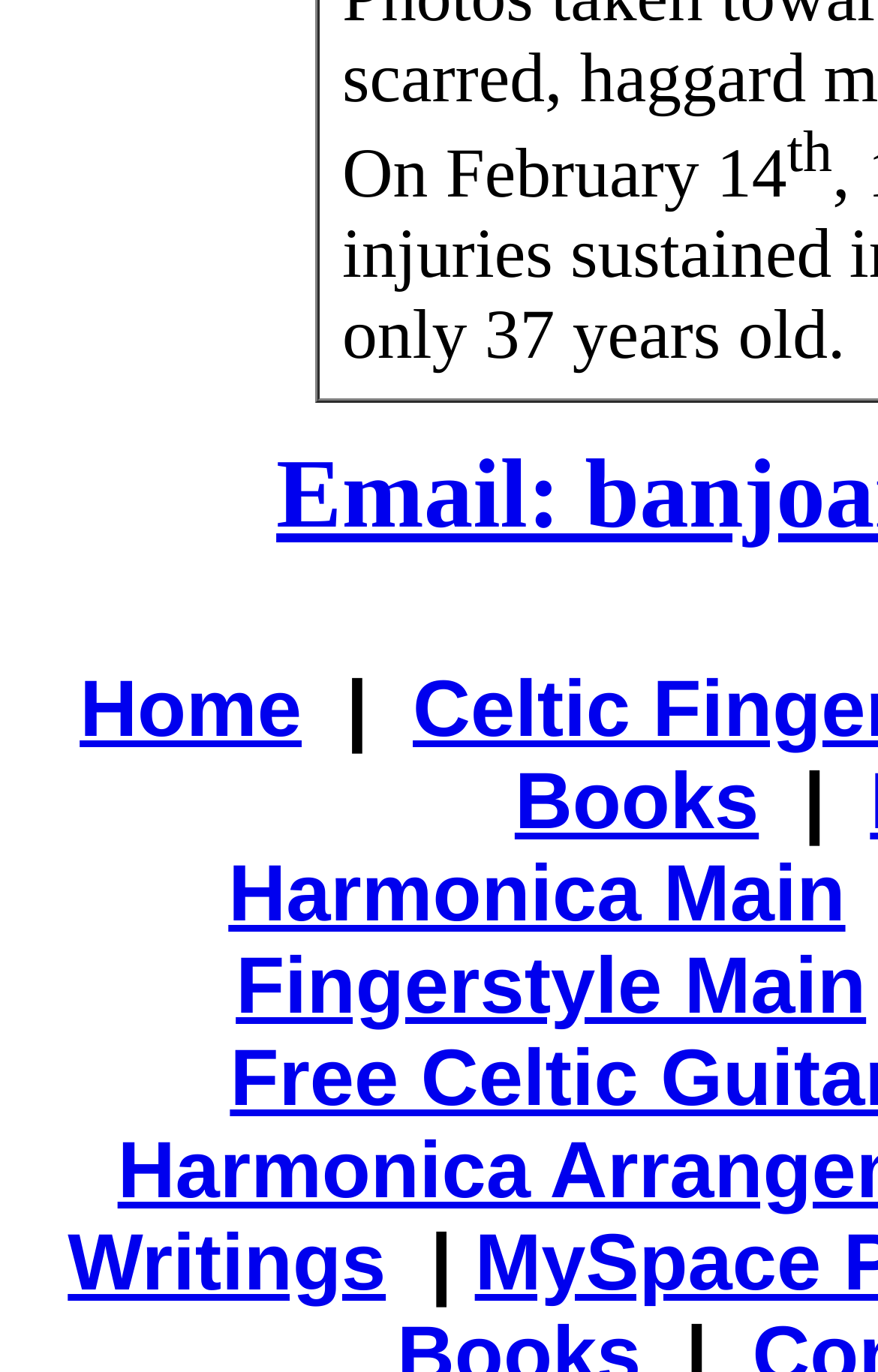Find the bounding box coordinates of the UI element according to this description: "Writings".

[0.077, 0.888, 0.439, 0.954]